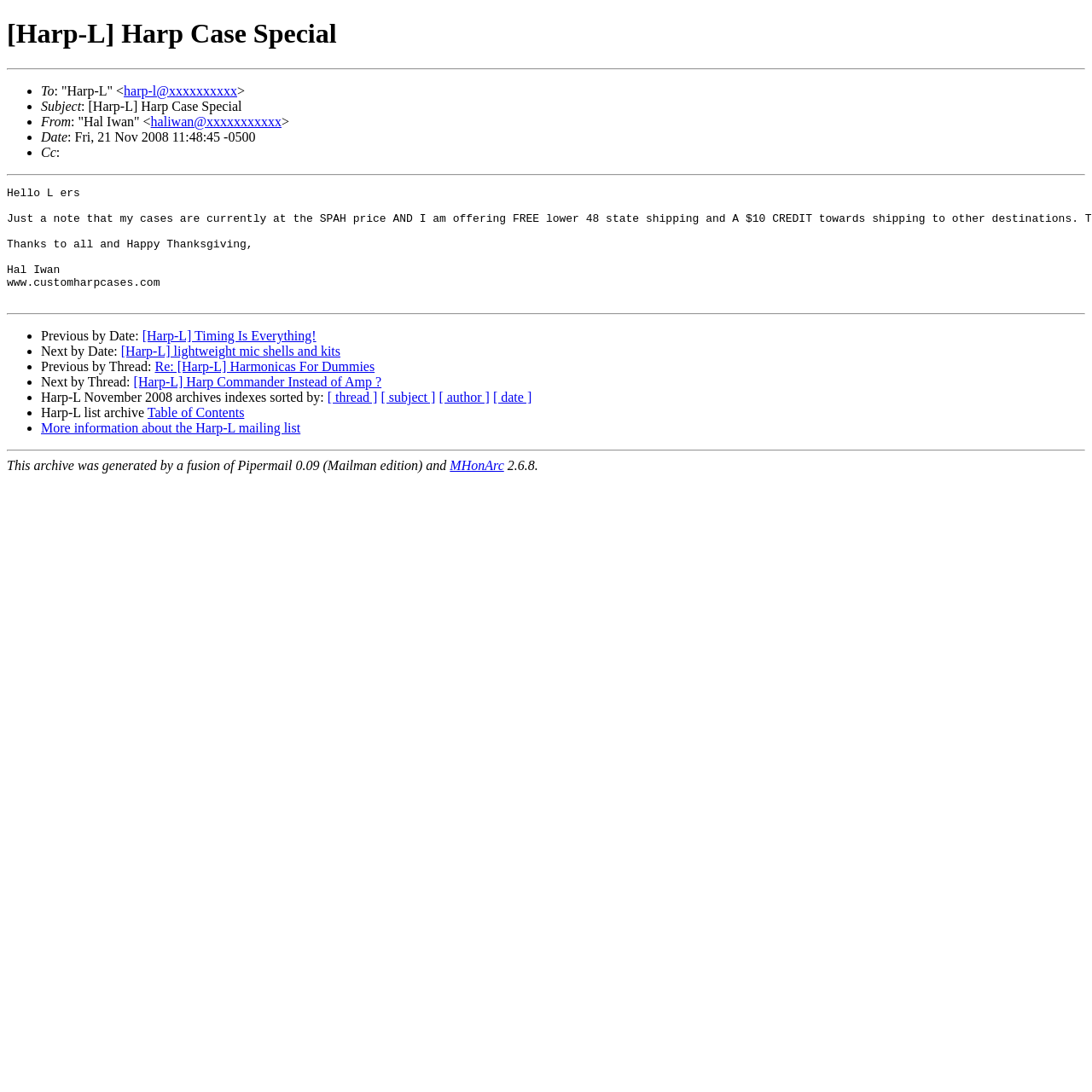Who is the sender of the email?
Please provide a detailed and comprehensive answer to the question.

I found the sender of the email by looking at the static text element that says 'From: "Hal Iwan" <haliwan@xxxxxxxxxxx>'.